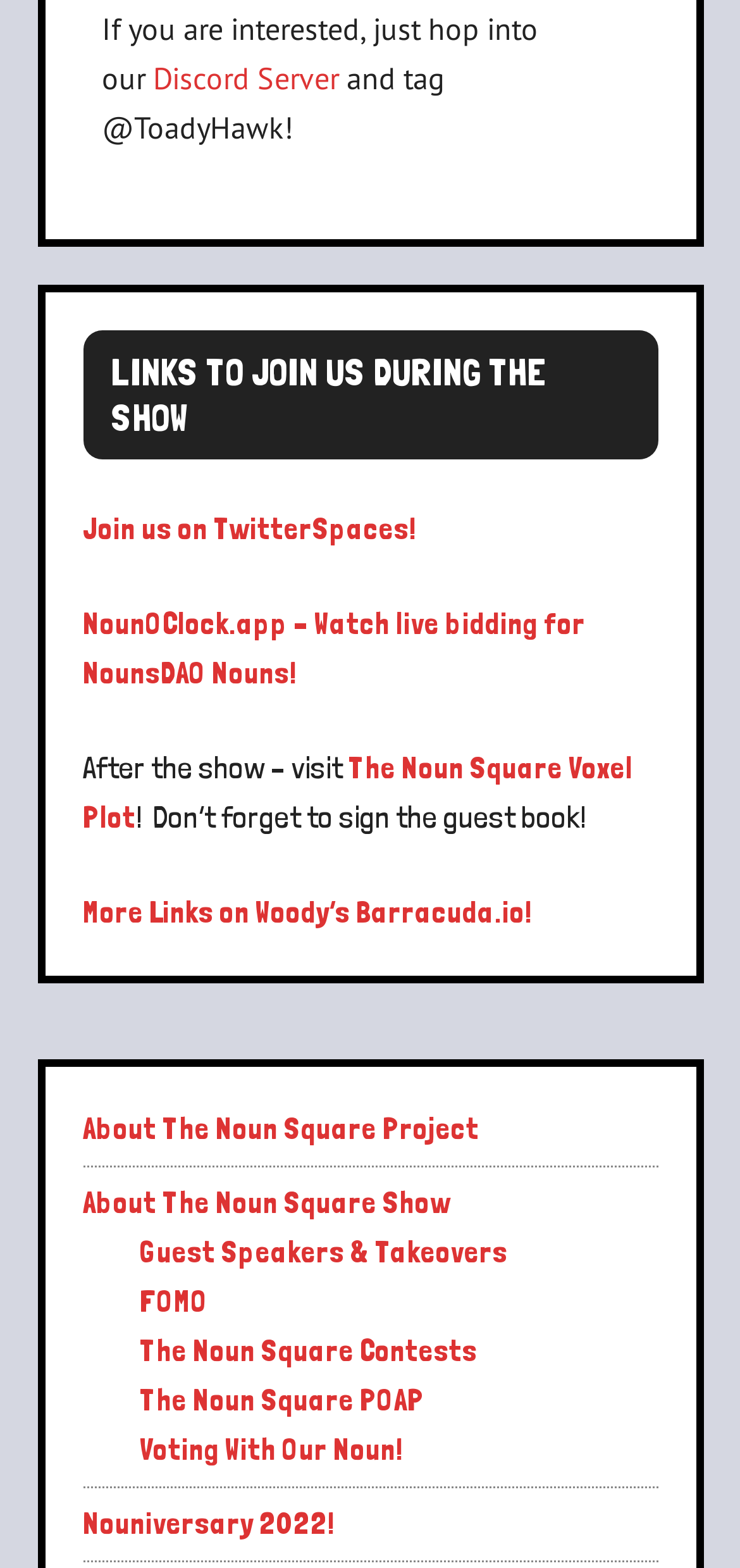Provide a single word or phrase answer to the question: 
What is the last link in the primary sidebar?

Nouniversary 2022!